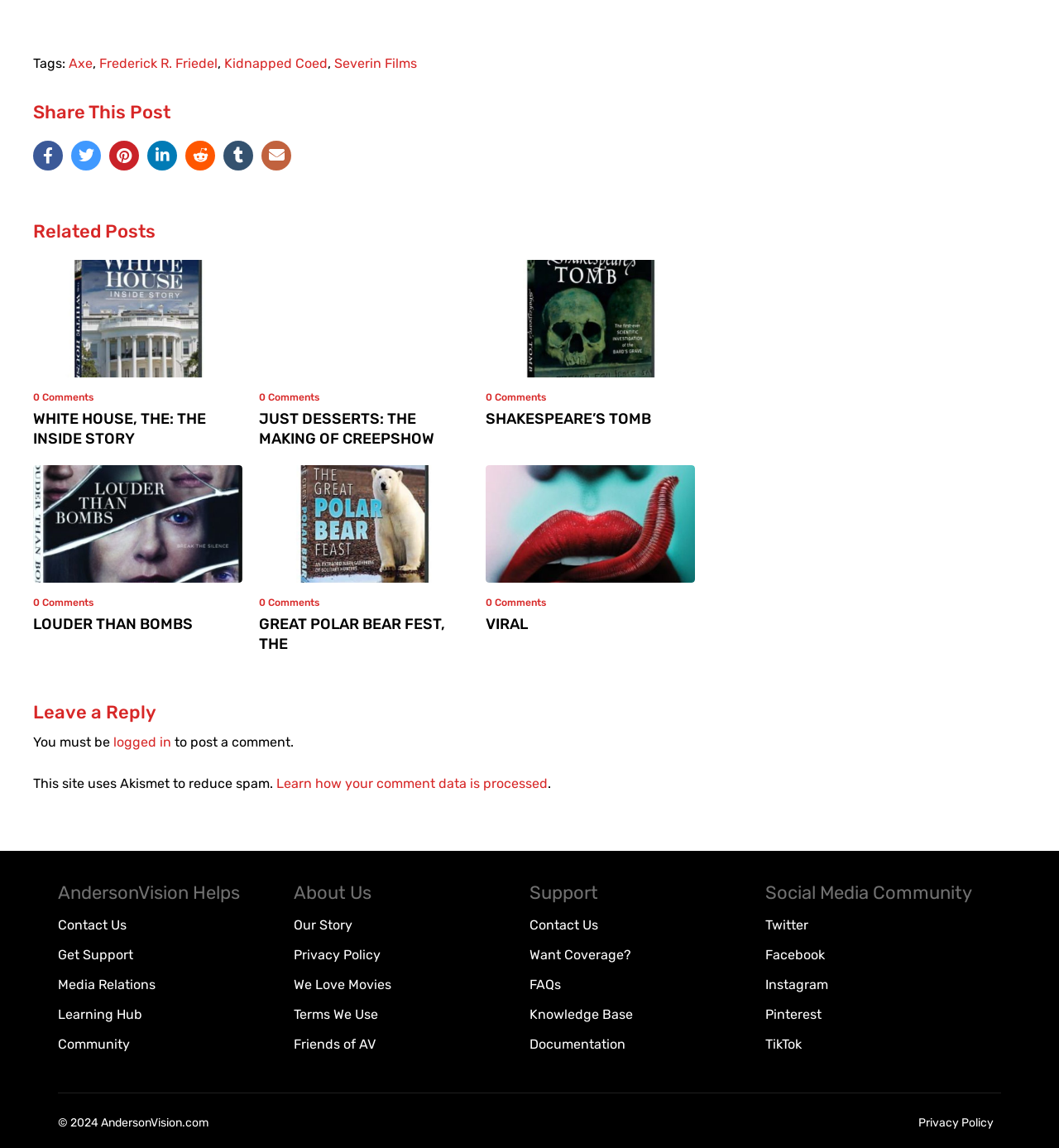Using the element description provided, determine the bounding box coordinates in the format (top-left x, top-left y, bottom-right x, bottom-right y). Ensure that all values are floating point numbers between 0 and 1. Element description: Contact Us

[0.055, 0.799, 0.12, 0.812]